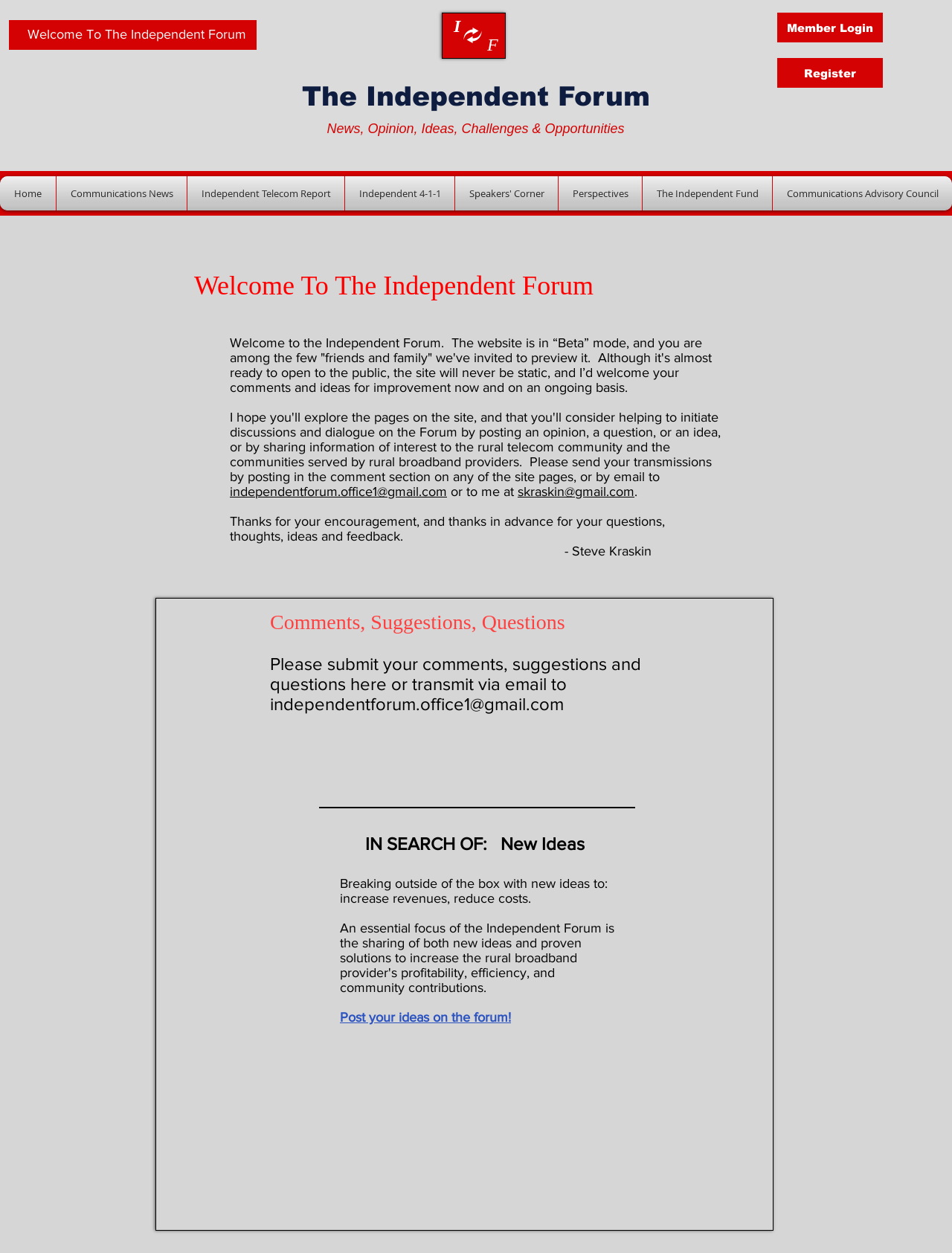Using the information from the screenshot, answer the following question thoroughly:
What is the email address to submit comments?

The email address to submit comments can be found in the static text element with the text 'independentforum.office1@gmail.com'. This element is located in the section where users can submit their comments, suggestions, and questions.